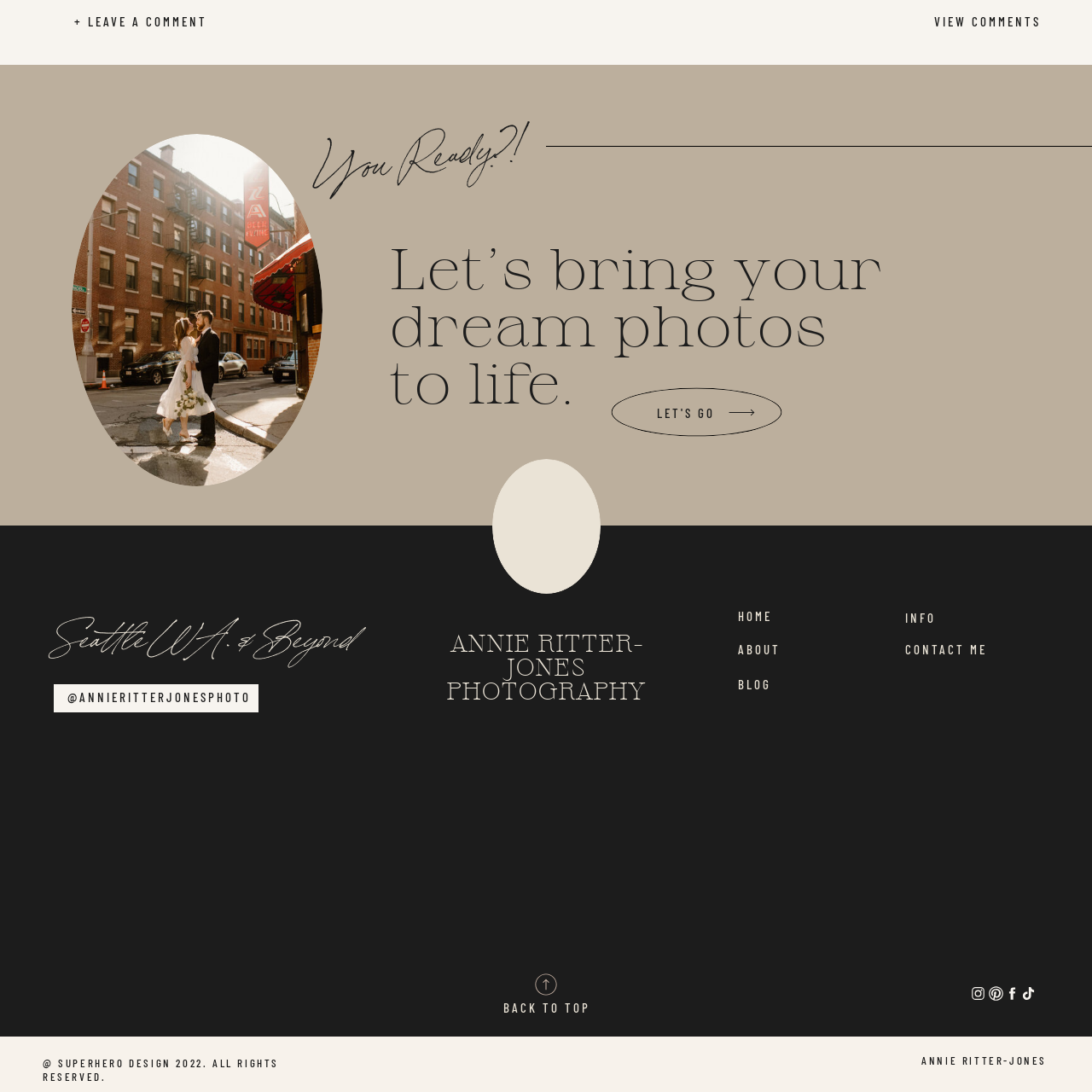Please examine the highlighted section of the image enclosed in the red rectangle and provide a comprehensive answer to the following question based on your observation: What is the purpose of the surrounding content?

The surrounding content, including links to view comments and leave feedback, is designed to invite viewers to engage with photography, emphasizing the passion for photography and storytelling, and resonating with visitors who appreciate the art of capturing life's fleeting moments.